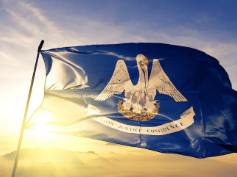Outline with detail what the image portrays.

The image features the state flag of Louisiana, depicted fluttering against a vibrant, sunlit sky. The flag prominently displays the state’s iconic emblem: a pelican feeding its young from its breast, symbolizing the commitment to care and community, surrounded by the state motto "Union, Justice, Confidence." This imagery is set against a backdrop of soft, golden sunlight, enhancing the sense of hope and renewal. The context aligns with recent discussions on property insurance reforms within Louisiana, reflecting the state's ongoing efforts to advance and protect its communities amidst challenges.